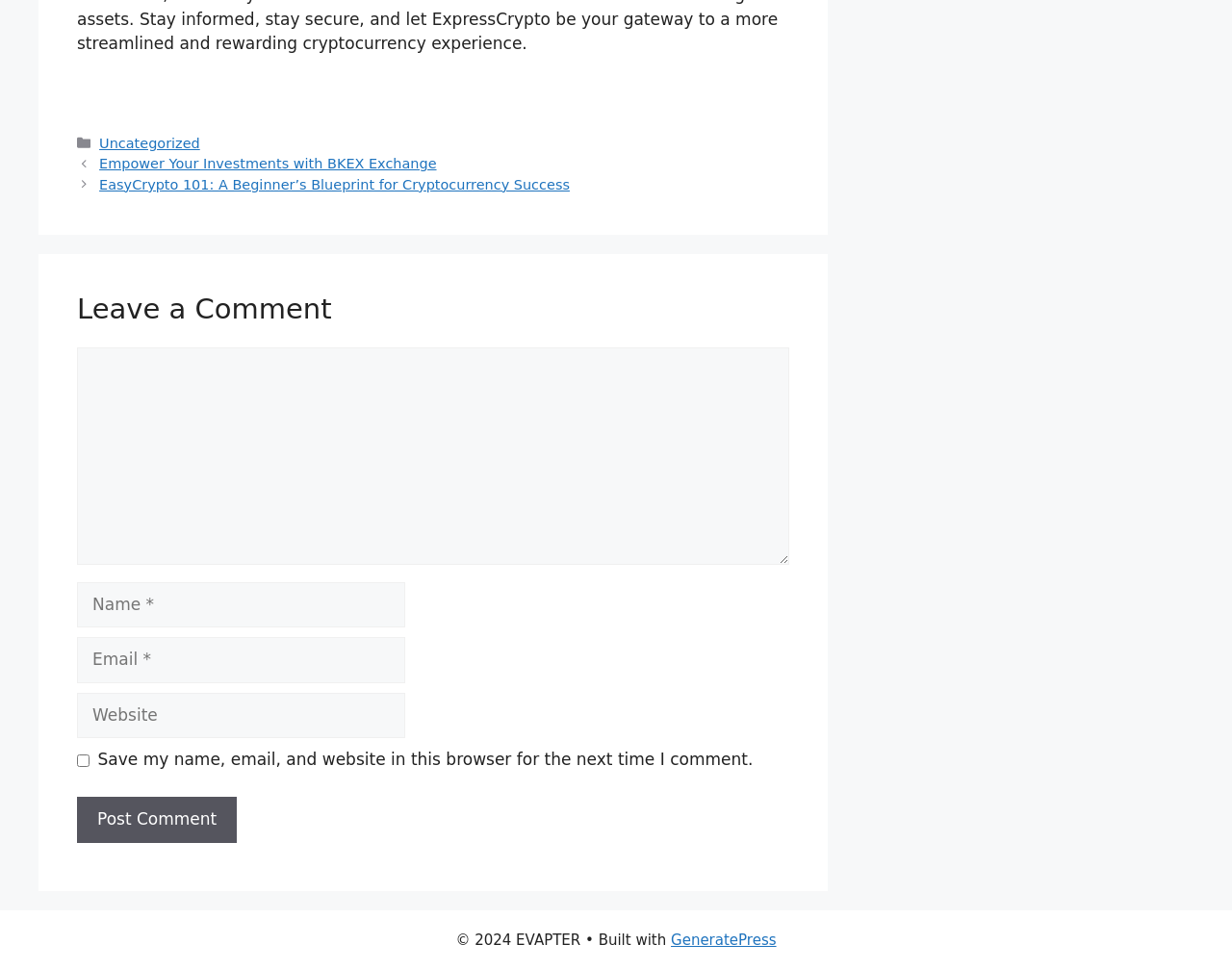What is the category of the first post?
Refer to the image and offer an in-depth and detailed answer to the question.

I found the category of the first post by looking at the footer section, where it says 'Categories' followed by a link 'Uncategorized', which suggests that the first post belongs to this category.